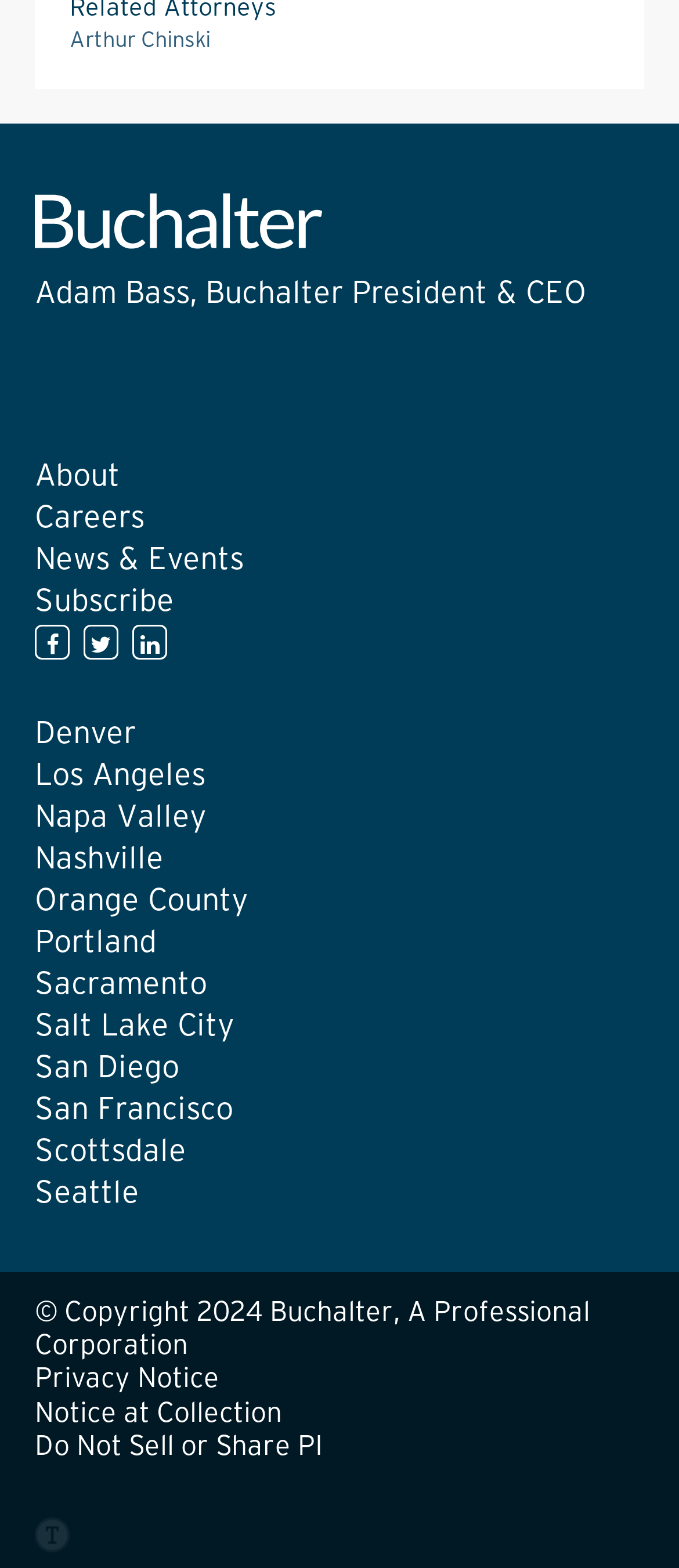Provide the bounding box coordinates of the UI element this sentence describes: "Portland".

[0.051, 0.592, 0.231, 0.613]